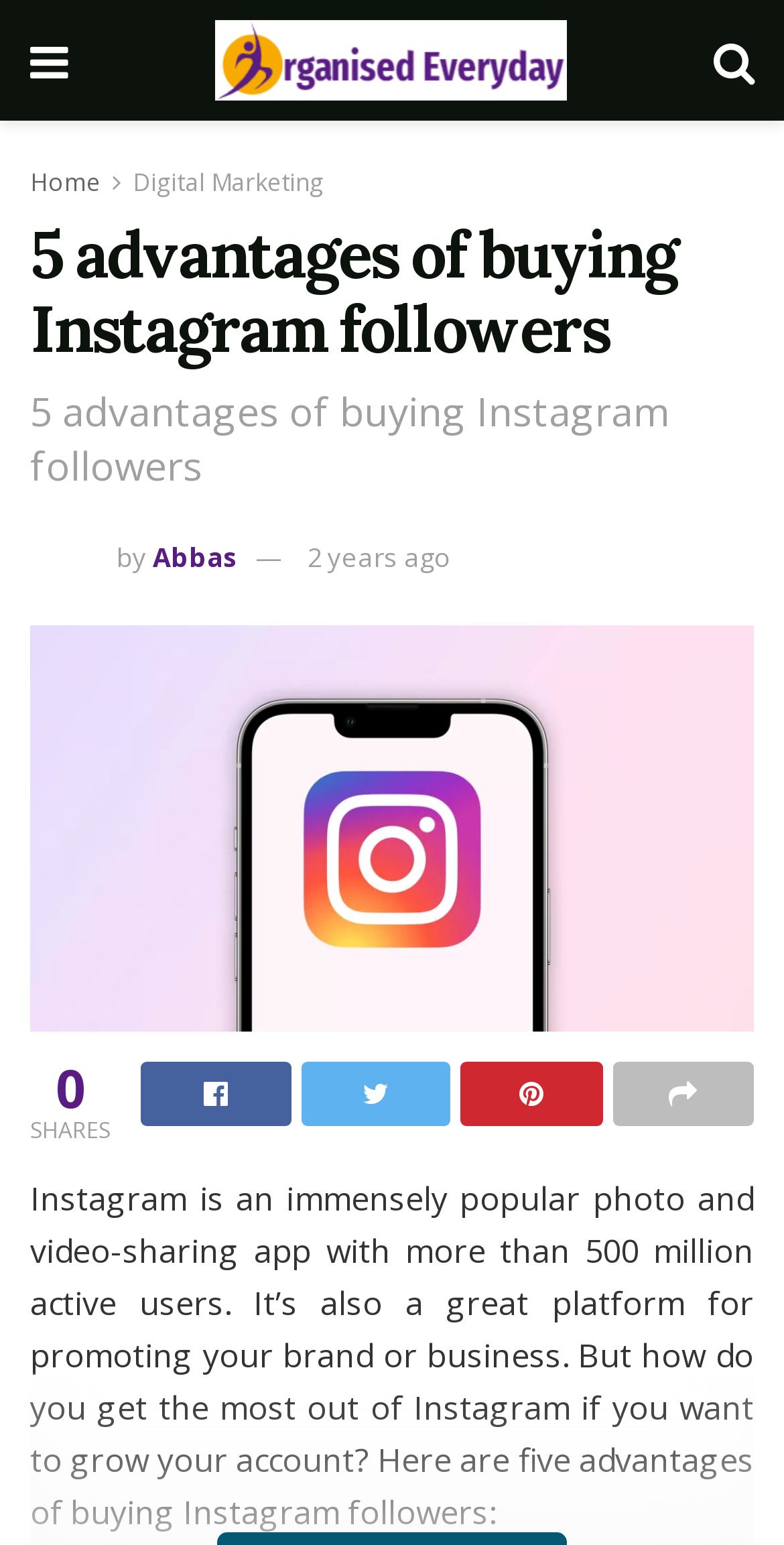Give a short answer using one word or phrase for the question:
What is the author's name?

Abbas